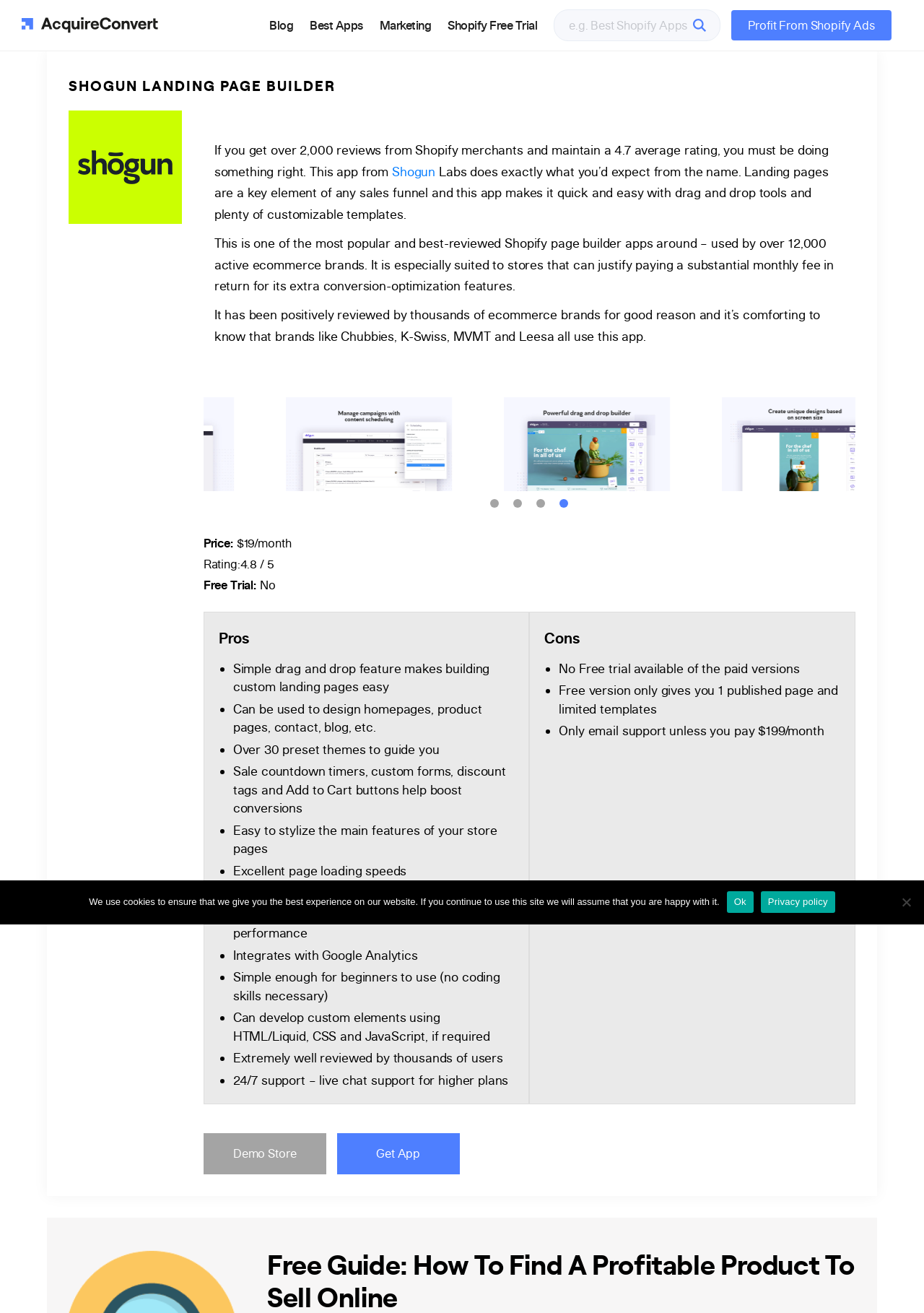Please identify the bounding box coordinates for the region that you need to click to follow this instruction: "Read the article 'Can we tell “makers” from “takers” among the new super-rich?'".

None